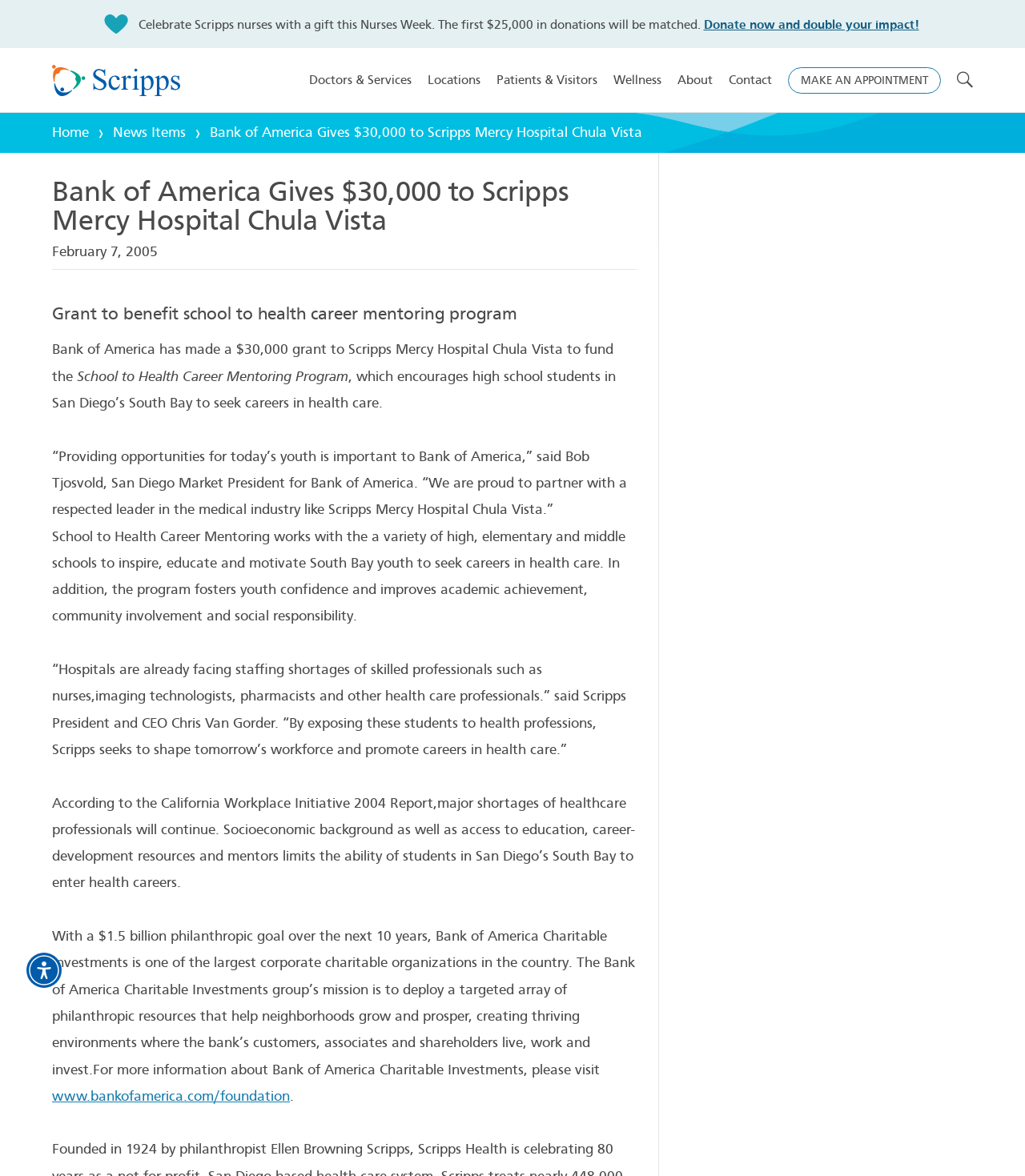Show the bounding box coordinates of the region that should be clicked to follow the instruction: "Visit Patrick Hamilton's page."

None